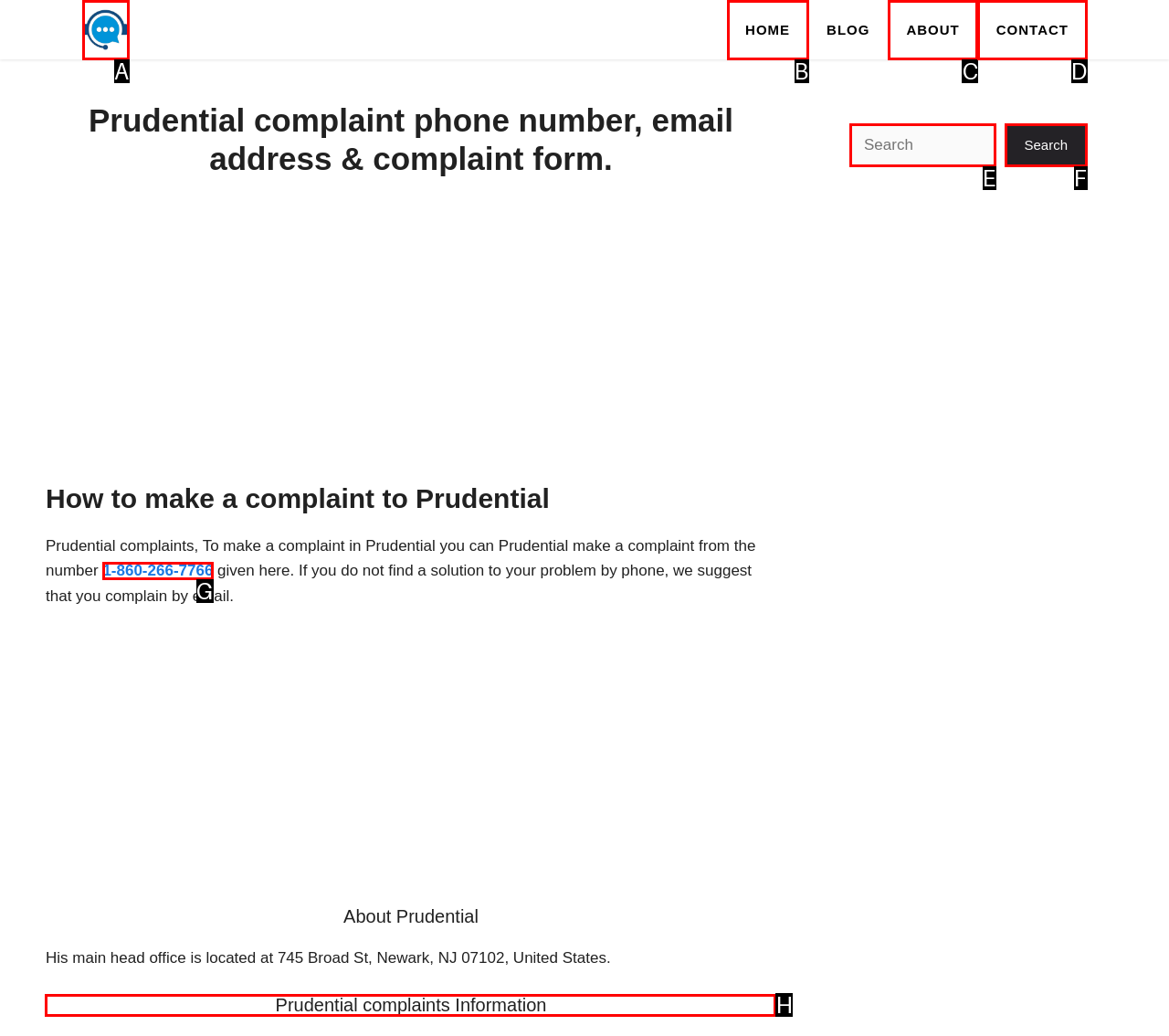To complete the task: Read about Prudential complaints Information, which option should I click? Answer with the appropriate letter from the provided choices.

H